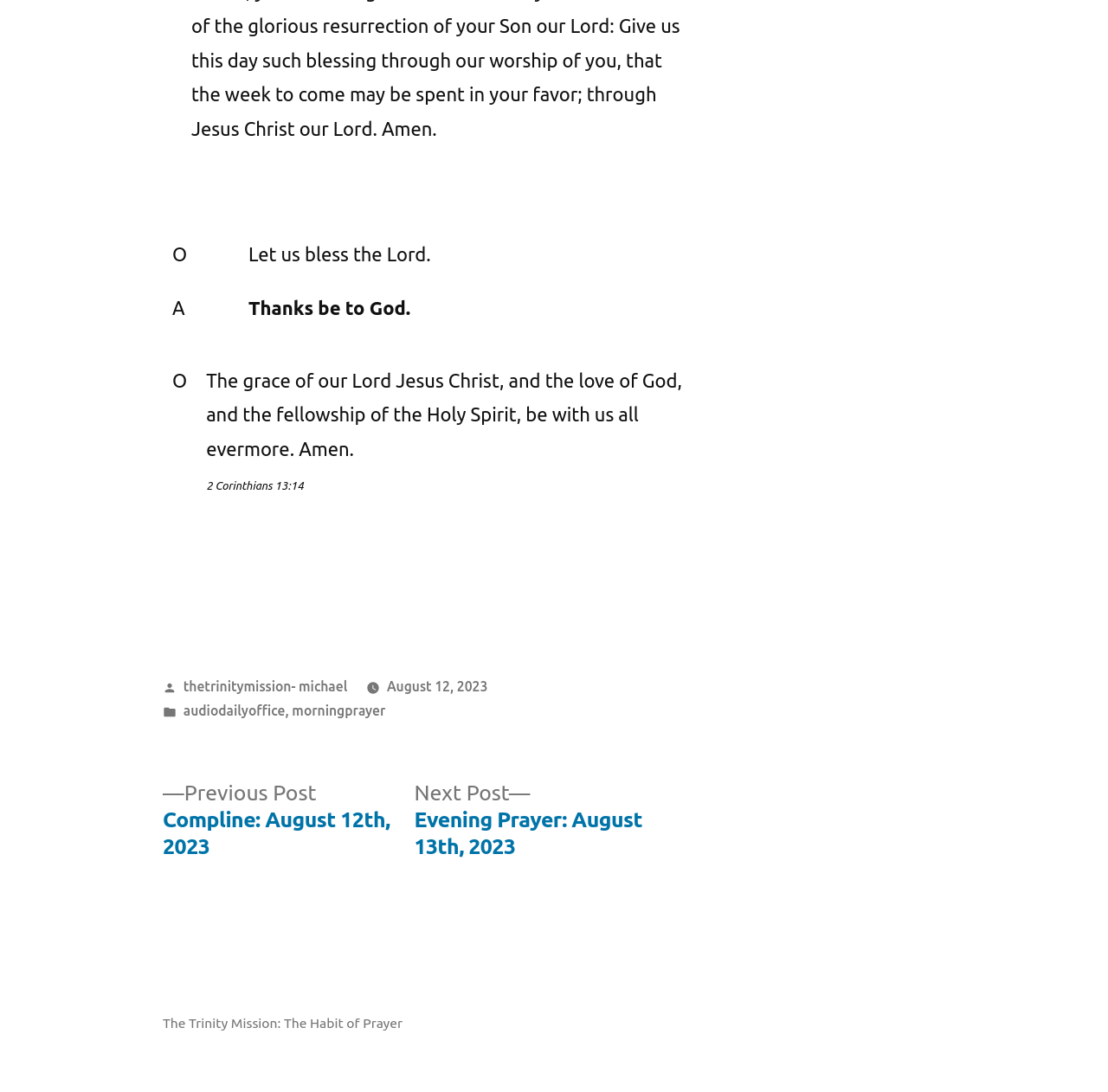Answer the question with a brief word or phrase:
What is the title of the website?

The Trinity Mission